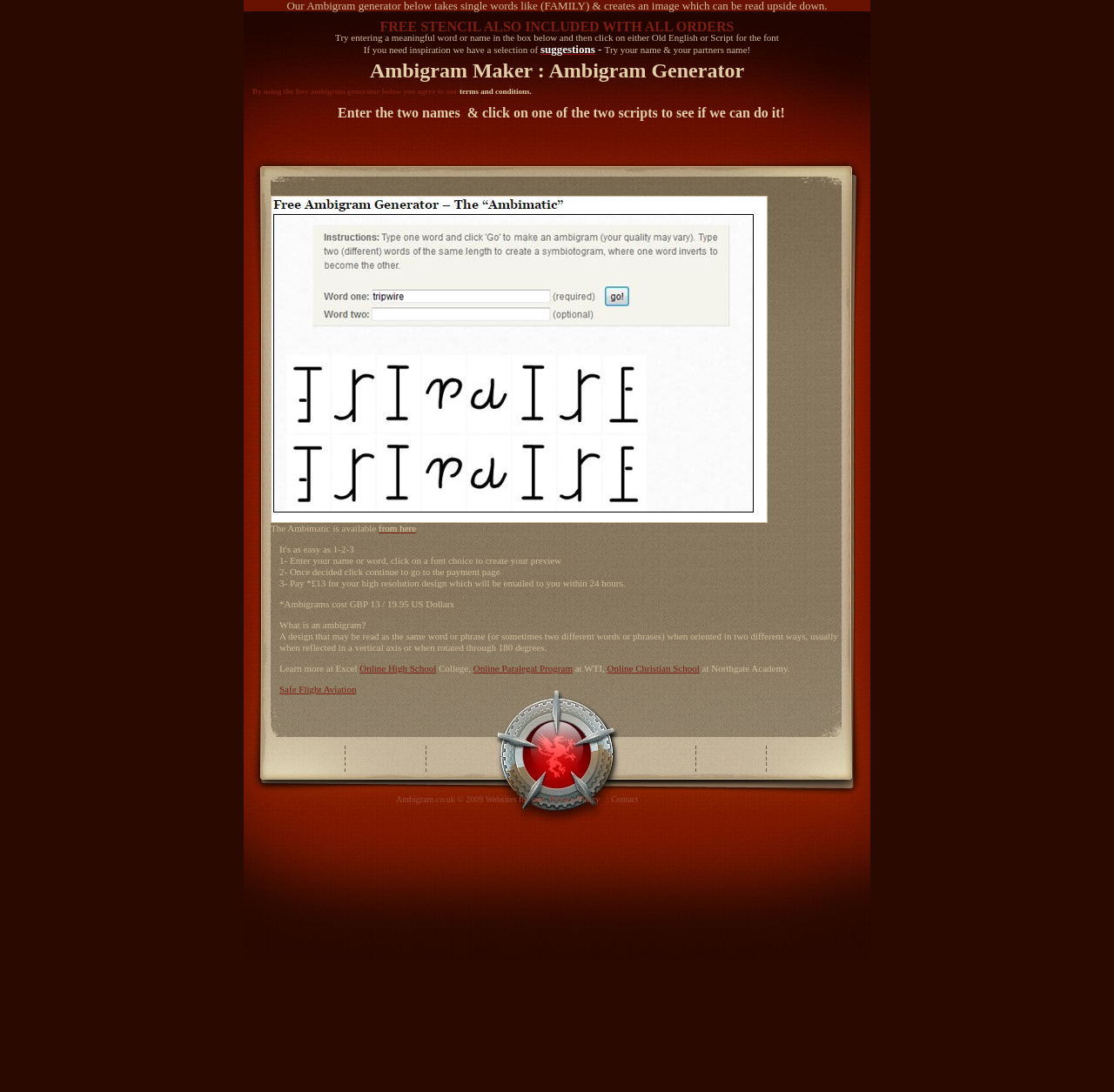What is included with all orders?
Look at the image and construct a detailed response to the question.

According to the webpage, 'FREE STENCIL ALSO INCLUDED WITH ALL ORDERS' is mentioned, indicating that a free stencil is included with all orders of ambigram designs.